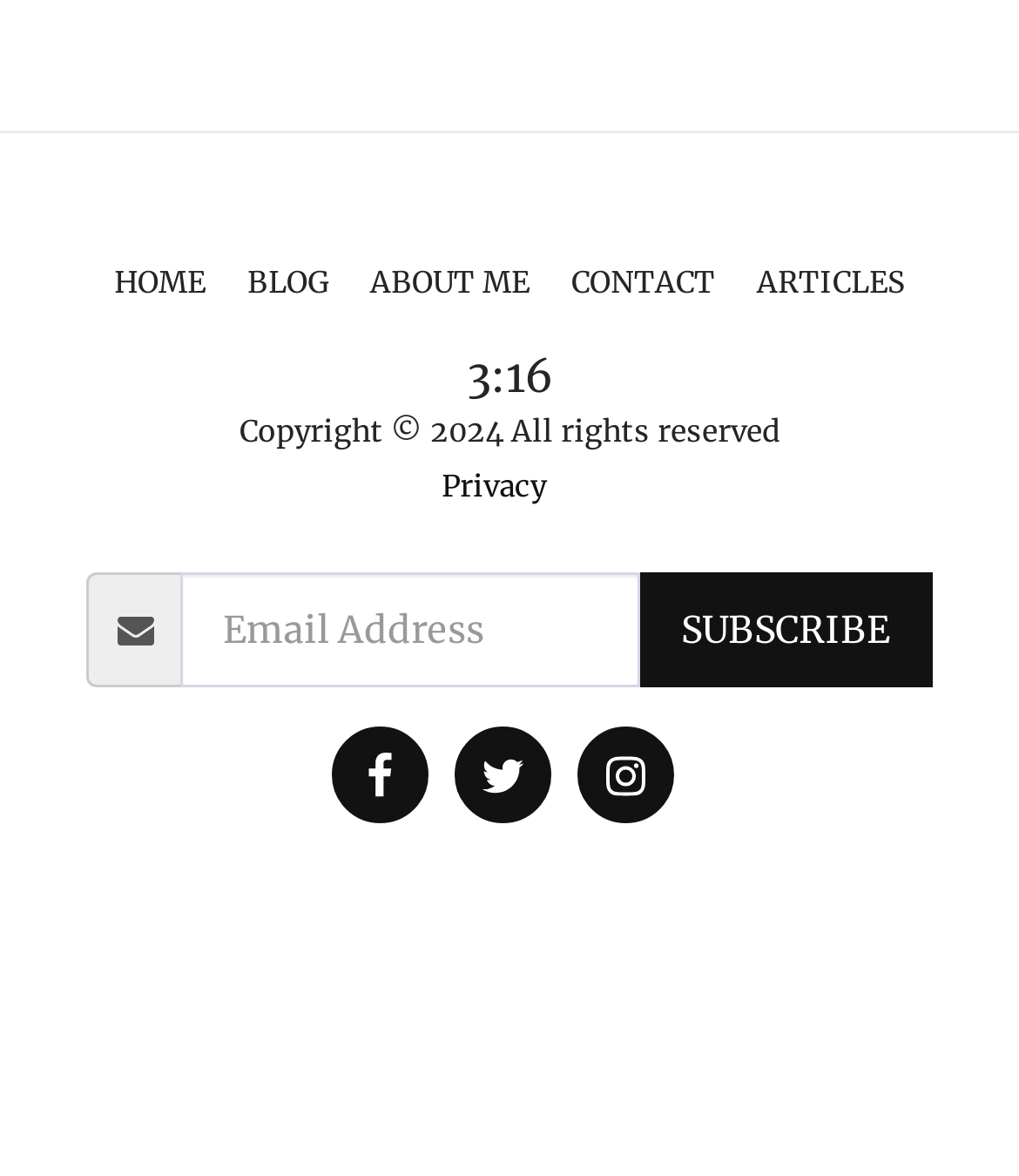Provide a brief response using a word or short phrase to this question:
How many empty links are on the page?

3